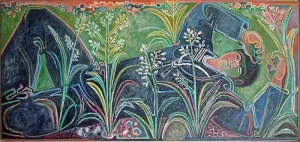Who took the photo accompanying the artwork?
Answer the question with a single word or phrase, referring to the image.

Felix Mann